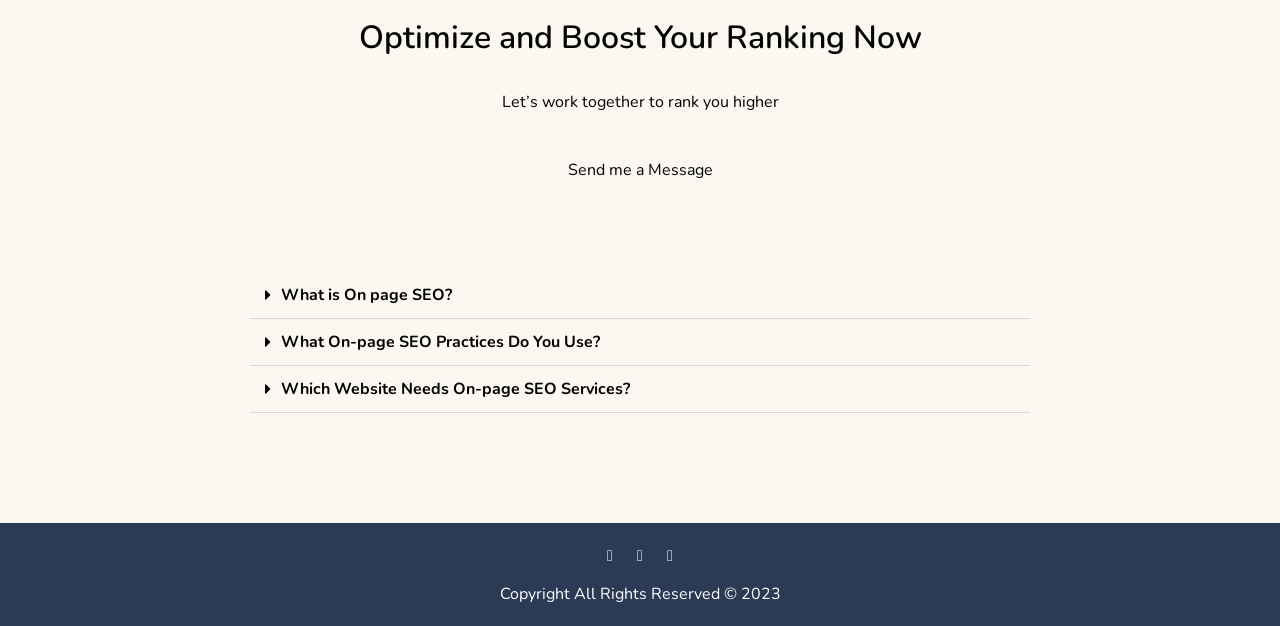What is the call-to-action text above the buttons?
Based on the image content, provide your answer in one word or a short phrase.

Let's work together to rank you higher